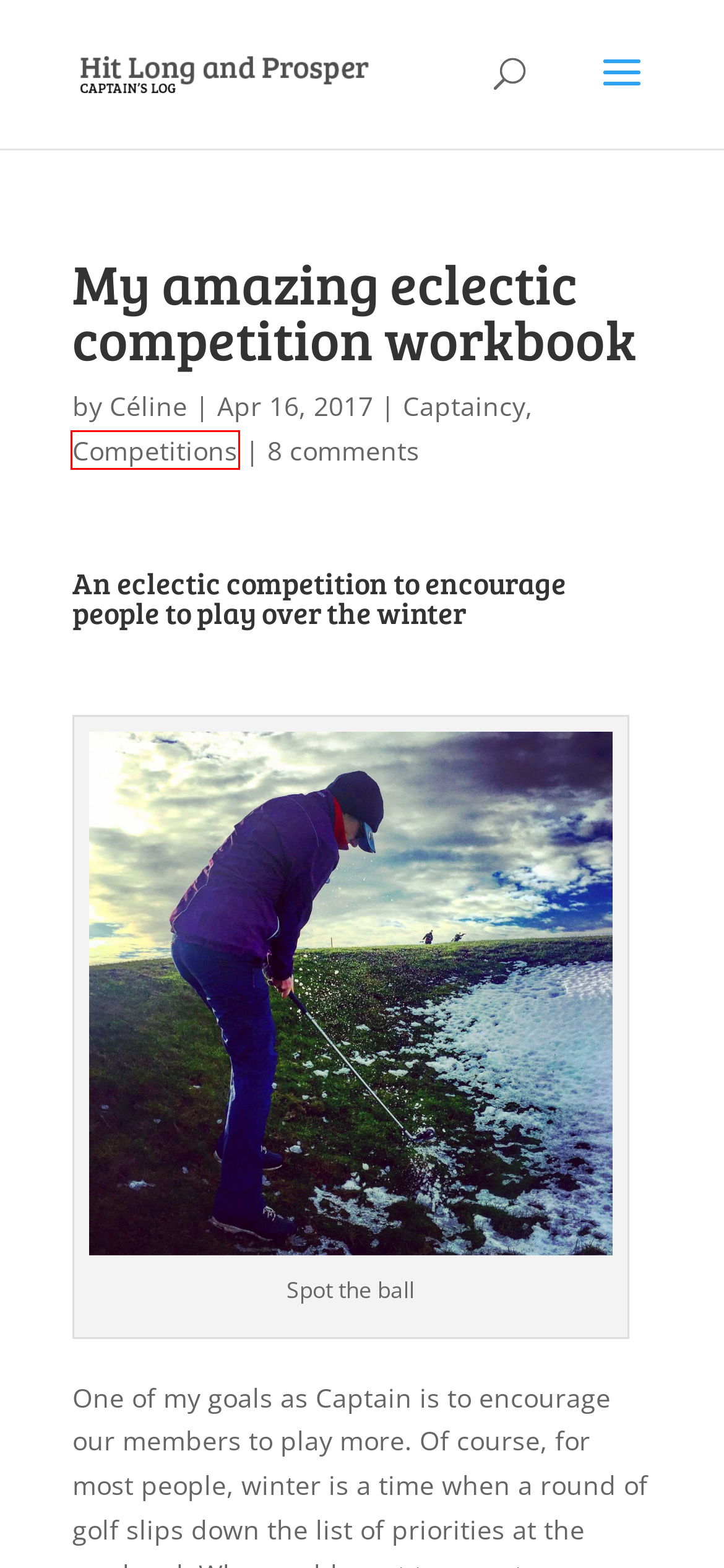With the provided screenshot showing a webpage and a red bounding box, determine which webpage description best fits the new page that appears after clicking the element inside the red box. Here are the options:
A. Golf history - Hit Long and Prosper
B. Home page blog - Hit Long and Prosper
C. Competitions Archives - Hit Long and Prosper
D. Captaincy - Hit Long and Prosper
E. Captaincy Archives - Hit Long and Prosper
F. Foxhills Golf Club - Hit Long and Prosper
G. Project 17 to 12 handicap - Hit Long and Prosper
H. Putting - Hit Long and Prosper

C